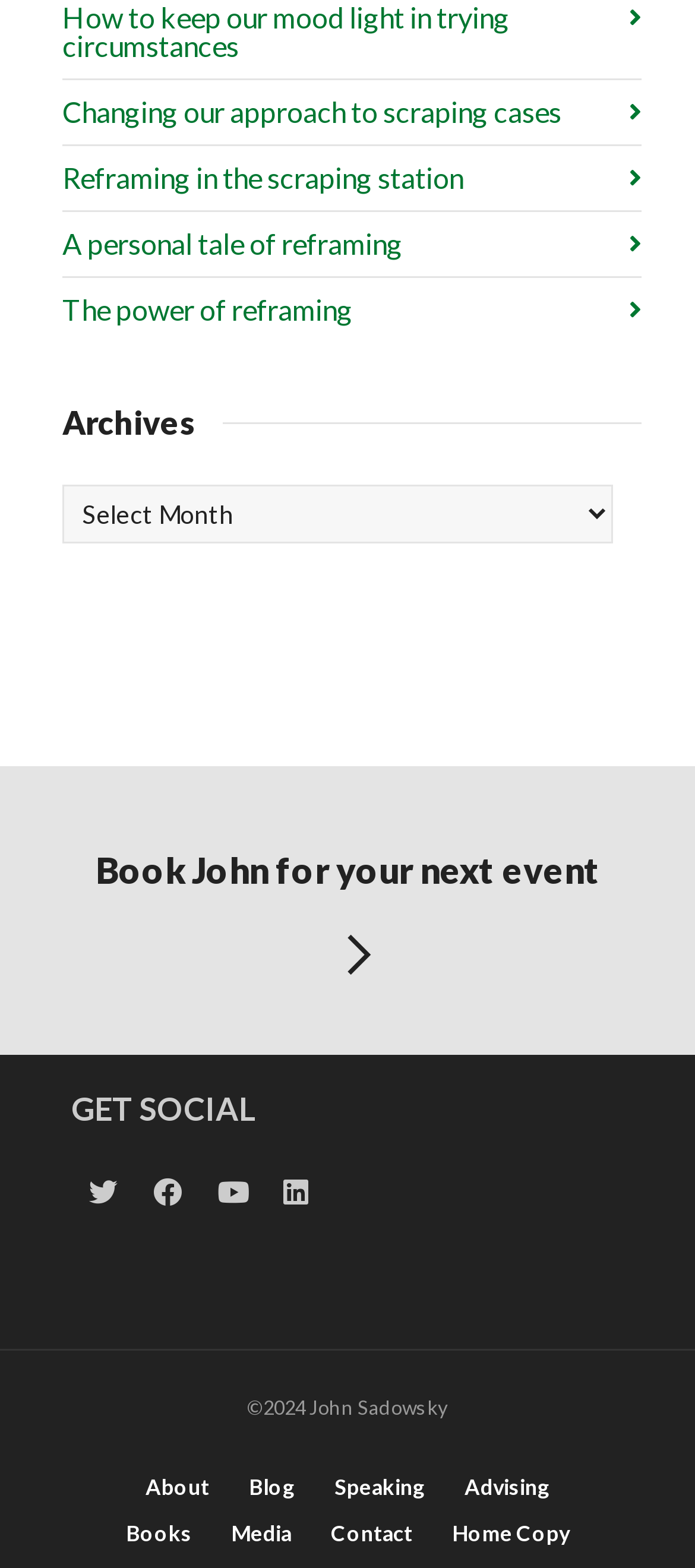What is the event that John can be booked for?
Please give a detailed and elaborate explanation in response to the question.

I found a link on the page that says 'Book John for your next event ▻', which suggests that John can be booked for speaking or appearing at events.